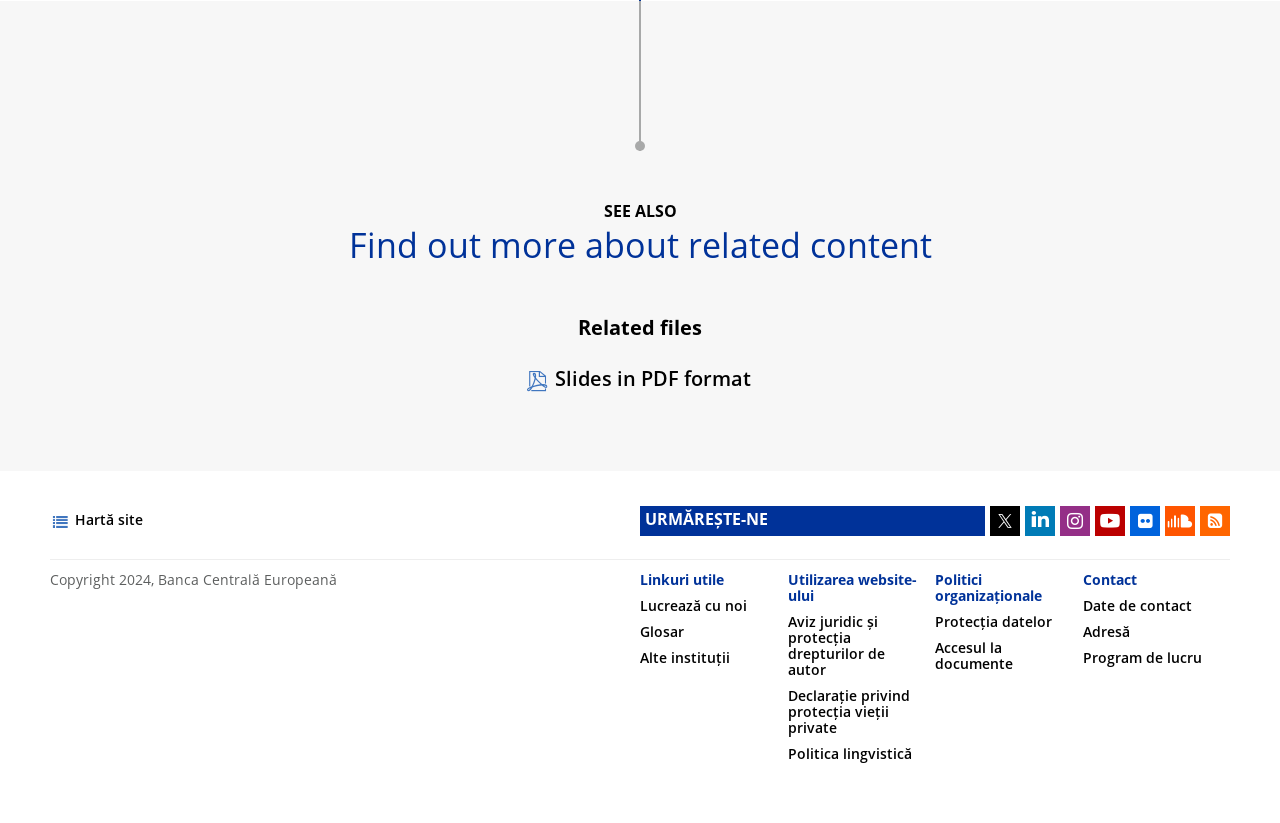What is the title of the section above the 'Related files' link?
Refer to the image and provide a one-word or short phrase answer.

Find out more about related content